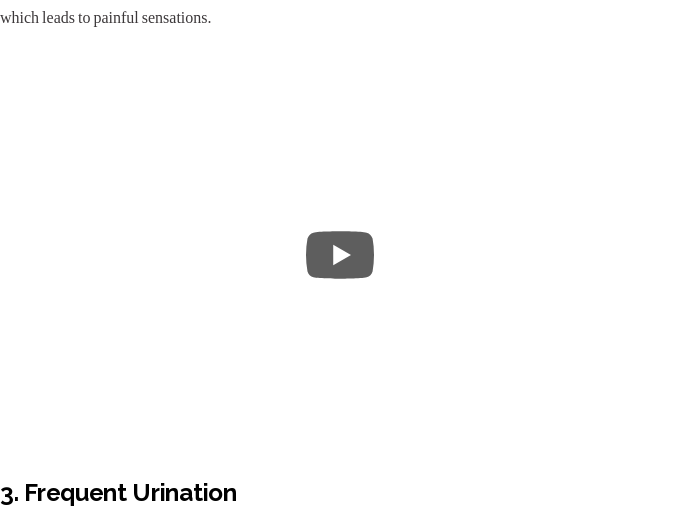Give a detailed account of everything present in the image.

The image features a YouTube video embedded within the context of an article discussing uterine fibroids. Positioned between sections on pelvic pain and frequent urination, this video likely provides additional information or insights related to the topics at hand, particularly the symptoms of uterine fibroids. The surrounding text highlights that pelvic pain, which affects about 50% of patients, is a significant symptom of fibroids, and emphasizes the urgency and frequency of urination that can occur as the fibroids grow. This visual element aims to enhance understanding and provide supplementary resources for readers interested in learning more about the impacts of uterine fibroids.